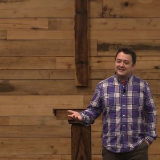Give an elaborate caption for the image.

The image features a speaker engaging with an audience in a church setting. The speaker, dressed in a plaid shirt, stands in front of a wooden cross positioned against a backdrop of rustic wooden panels. With a welcoming expression, he gestures as he shares his message, conveying a sense of warmth and community. This scene aligns with a sermon titled "Let There Be Light," capturing the theme of how the birth of Jesus brings illumination and hope, emphasizing the transformative power of faith during the Christmas season.